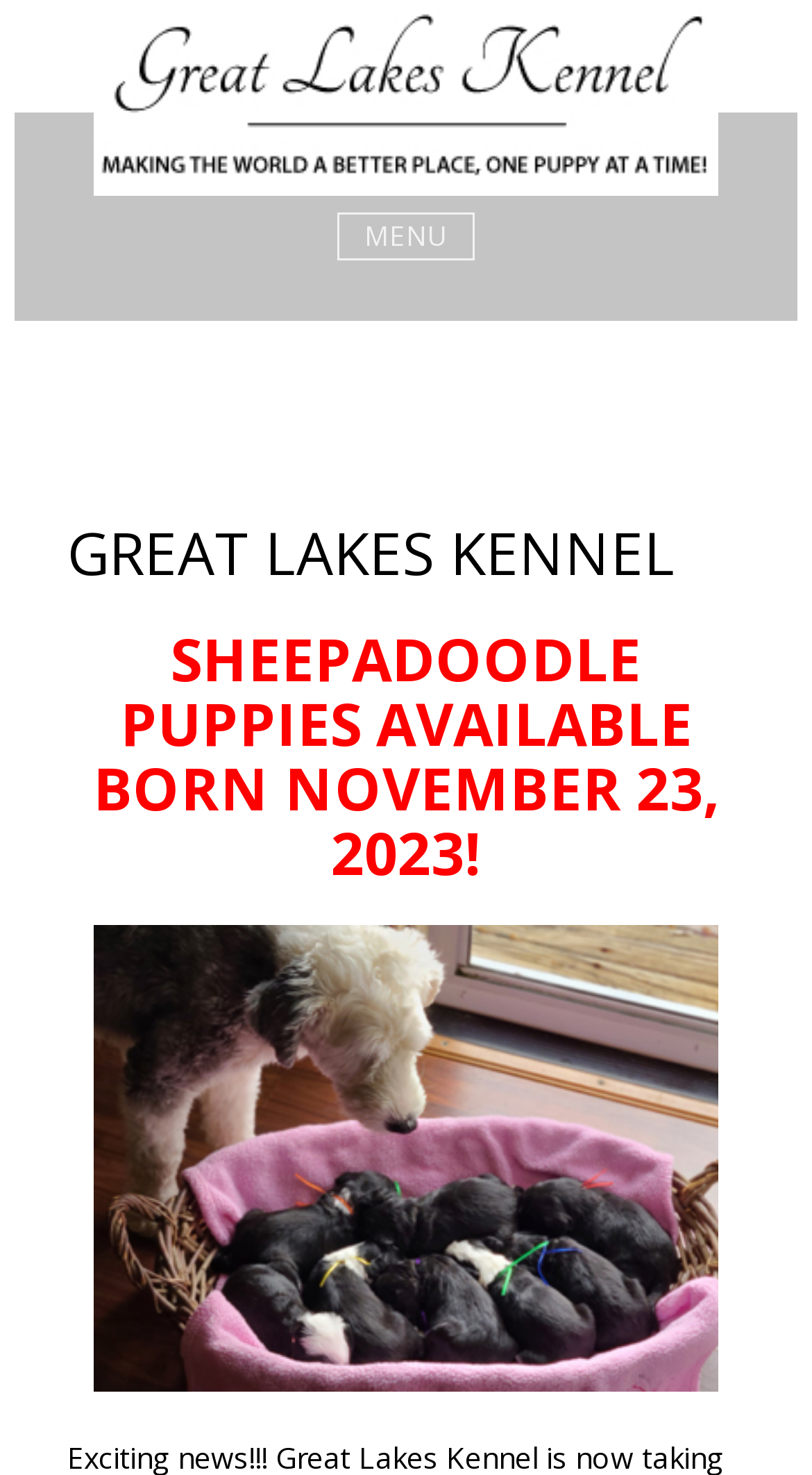Predict the bounding box coordinates of the UI element that matches this description: "Menu". The coordinates should be in the format [left, top, right, bottom] with each value between 0 and 1.

[0.415, 0.144, 0.585, 0.176]